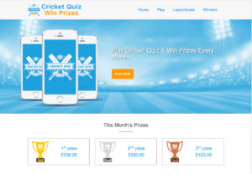What is the value of the second prize?
Based on the image, give a concise answer in the form of a single word or short phrase.

£150